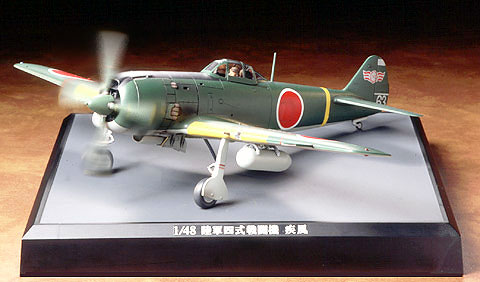Respond to the question below with a concise word or phrase:
What is the purpose of the display base?

To allow appreciation from multiple angles